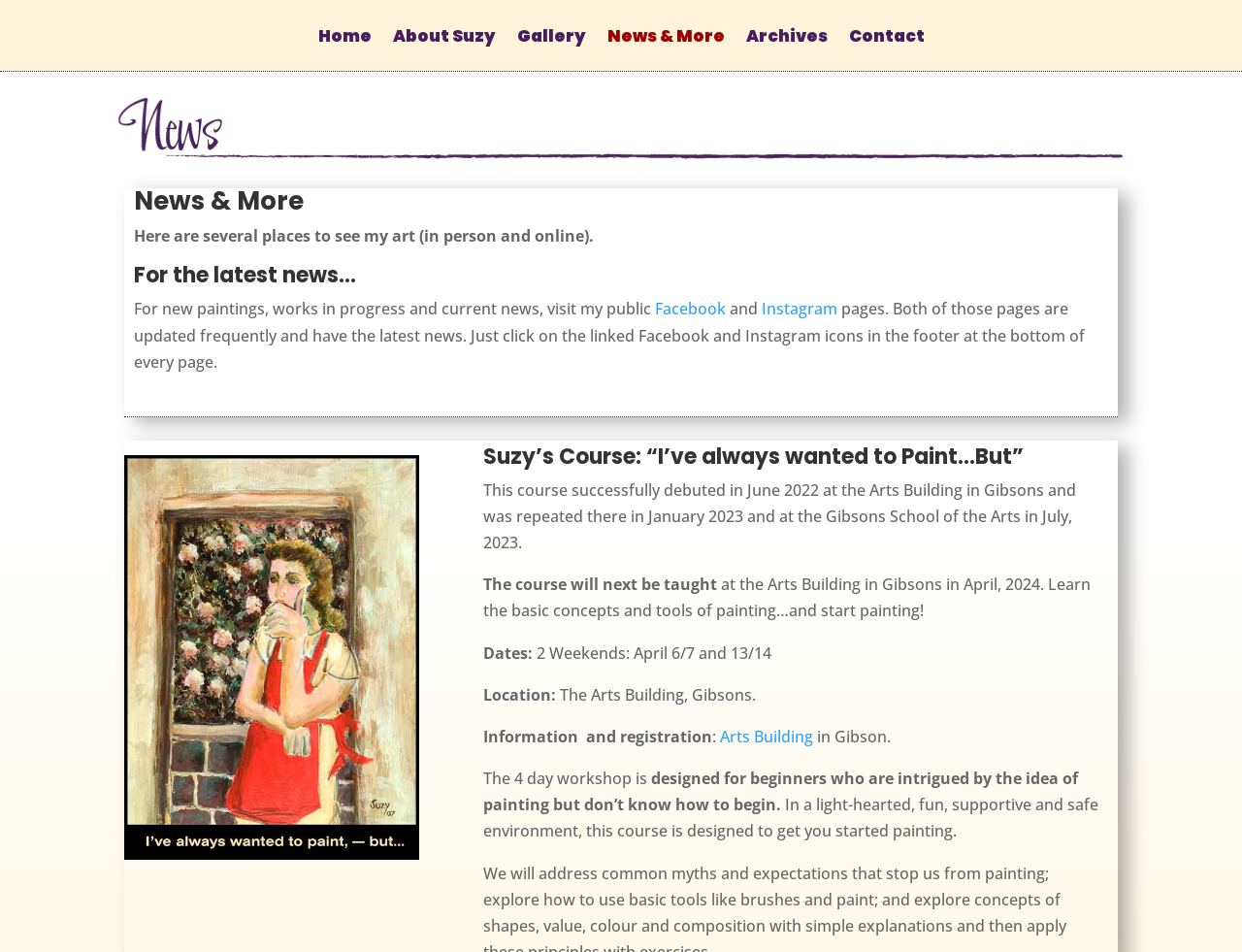Determine the bounding box coordinates of the clickable element to complete this instruction: "View Suzy’s Course information". Provide the coordinates in the format of four float numbers between 0 and 1, [left, top, right, bottom].

[0.389, 0.468, 0.892, 0.501]